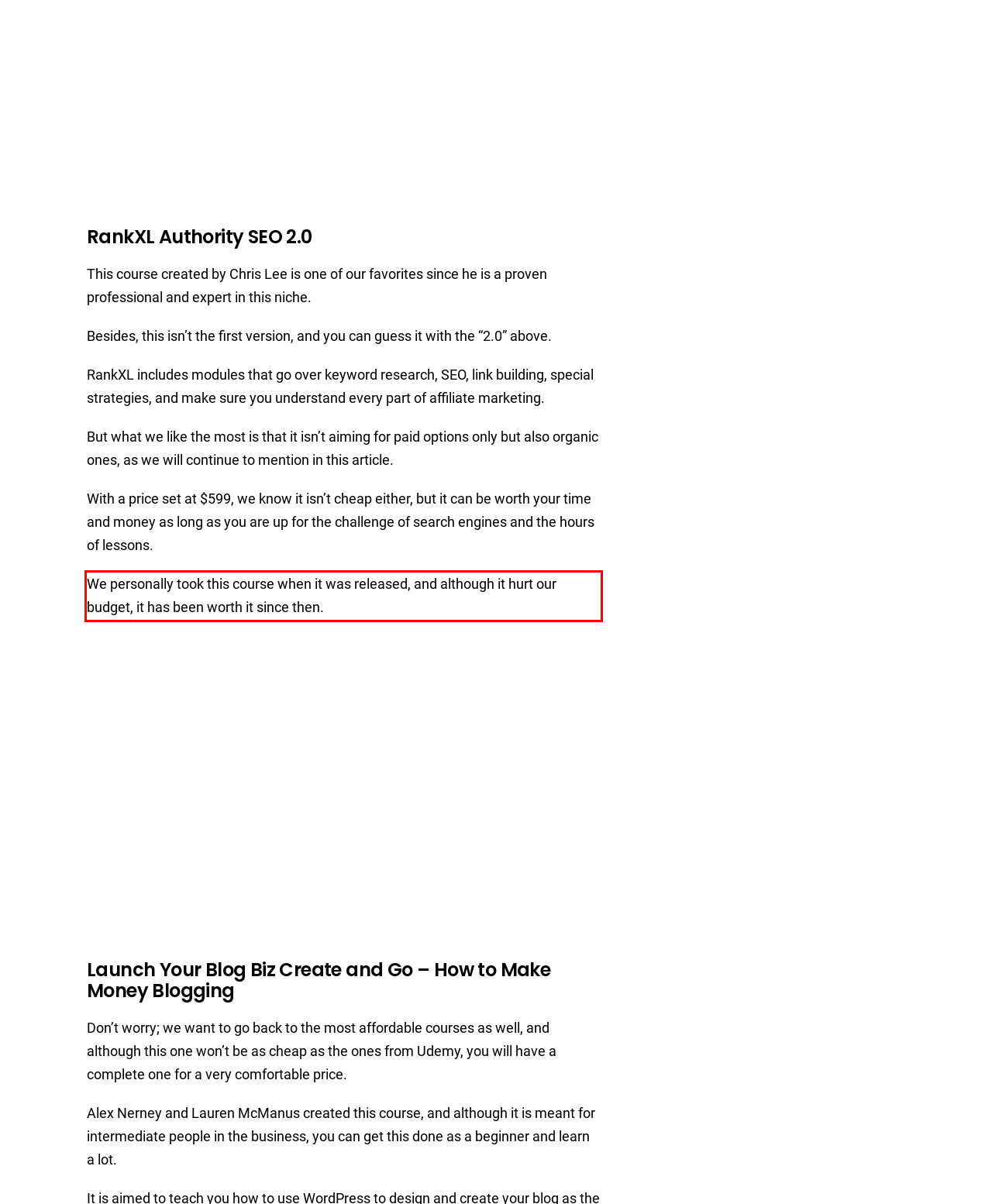Please perform OCR on the text content within the red bounding box that is highlighted in the provided webpage screenshot.

RankXL includes modules that go over keyword research, SEO, link building, special strategies, and make sure you understand every part of affiliate marketing.